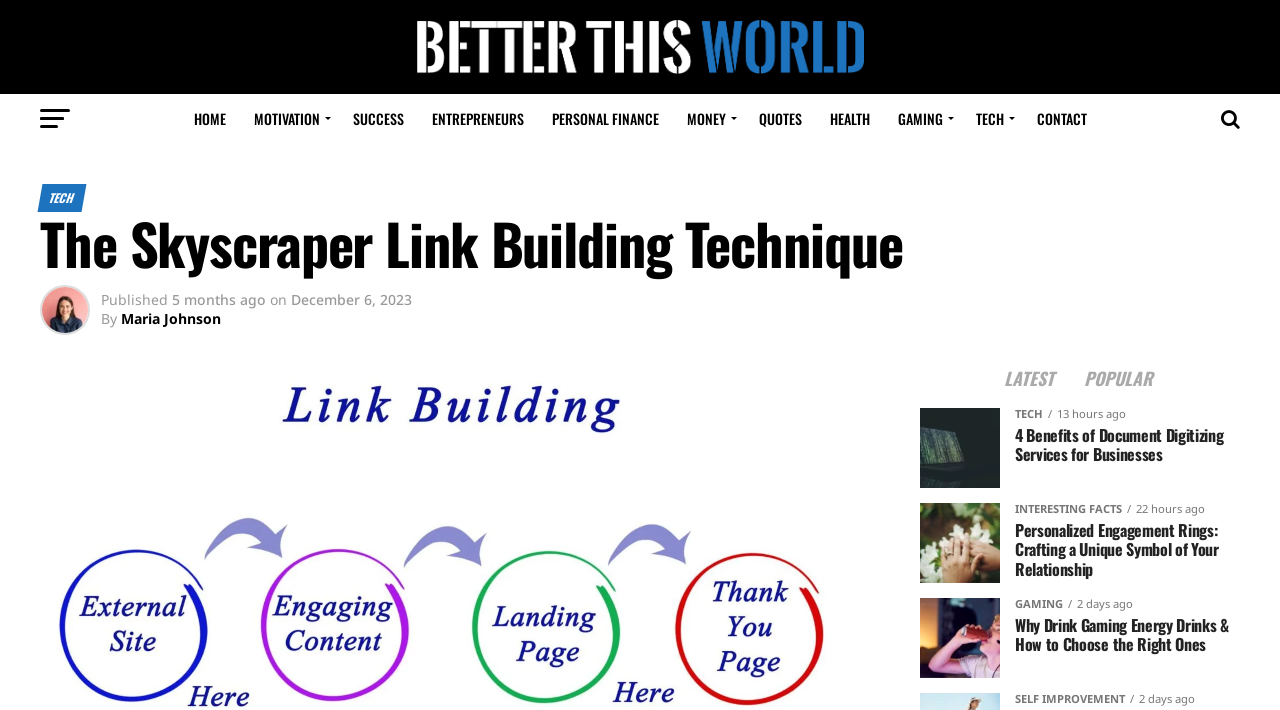Please find the bounding box coordinates of the element that you should click to achieve the following instruction: "click on HOME". The coordinates should be presented as four float numbers between 0 and 1: [left, top, right, bottom].

[0.142, 0.132, 0.186, 0.203]